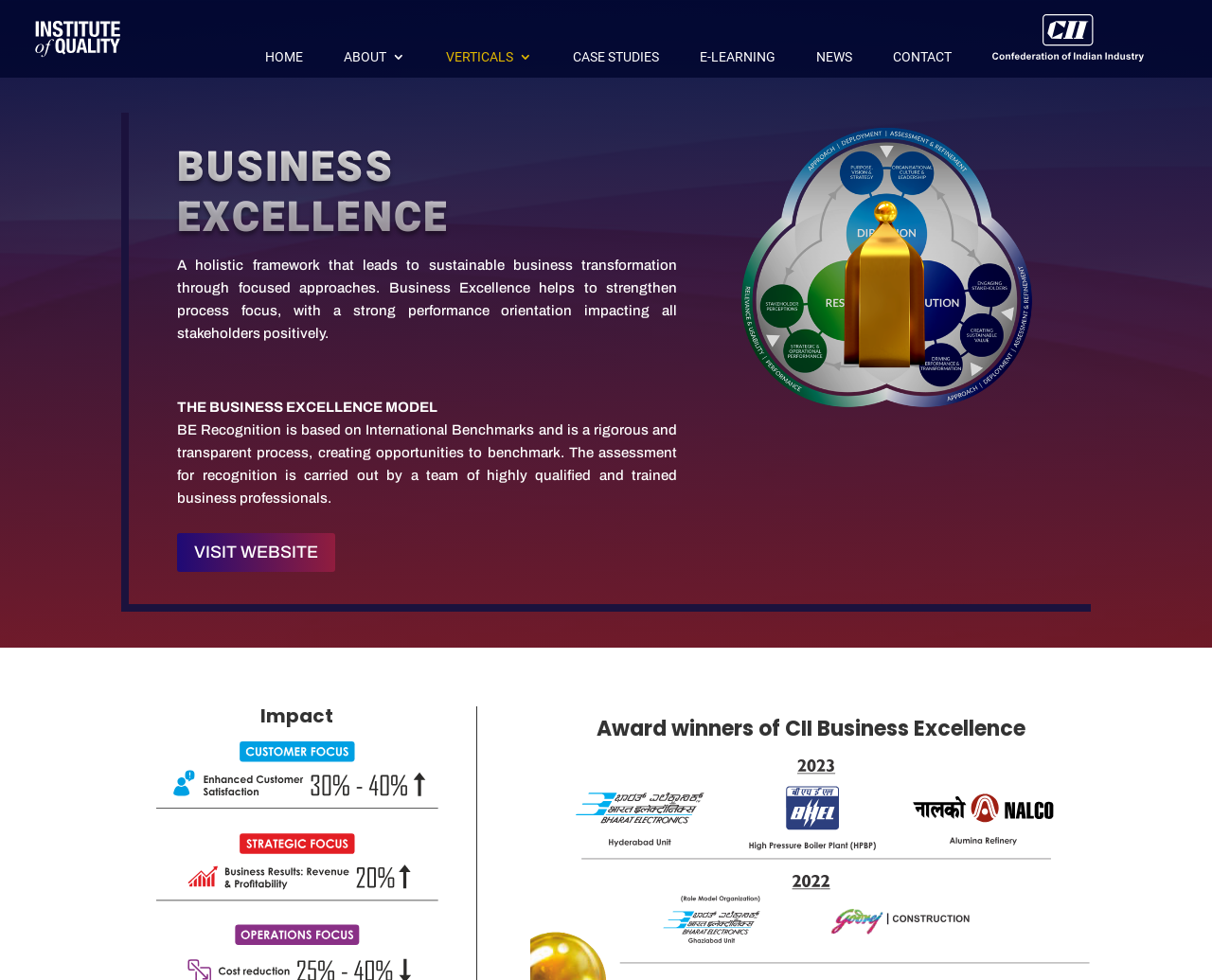What is the title of the section below the main content area?
Using the visual information, answer the question in a single word or phrase.

Impact